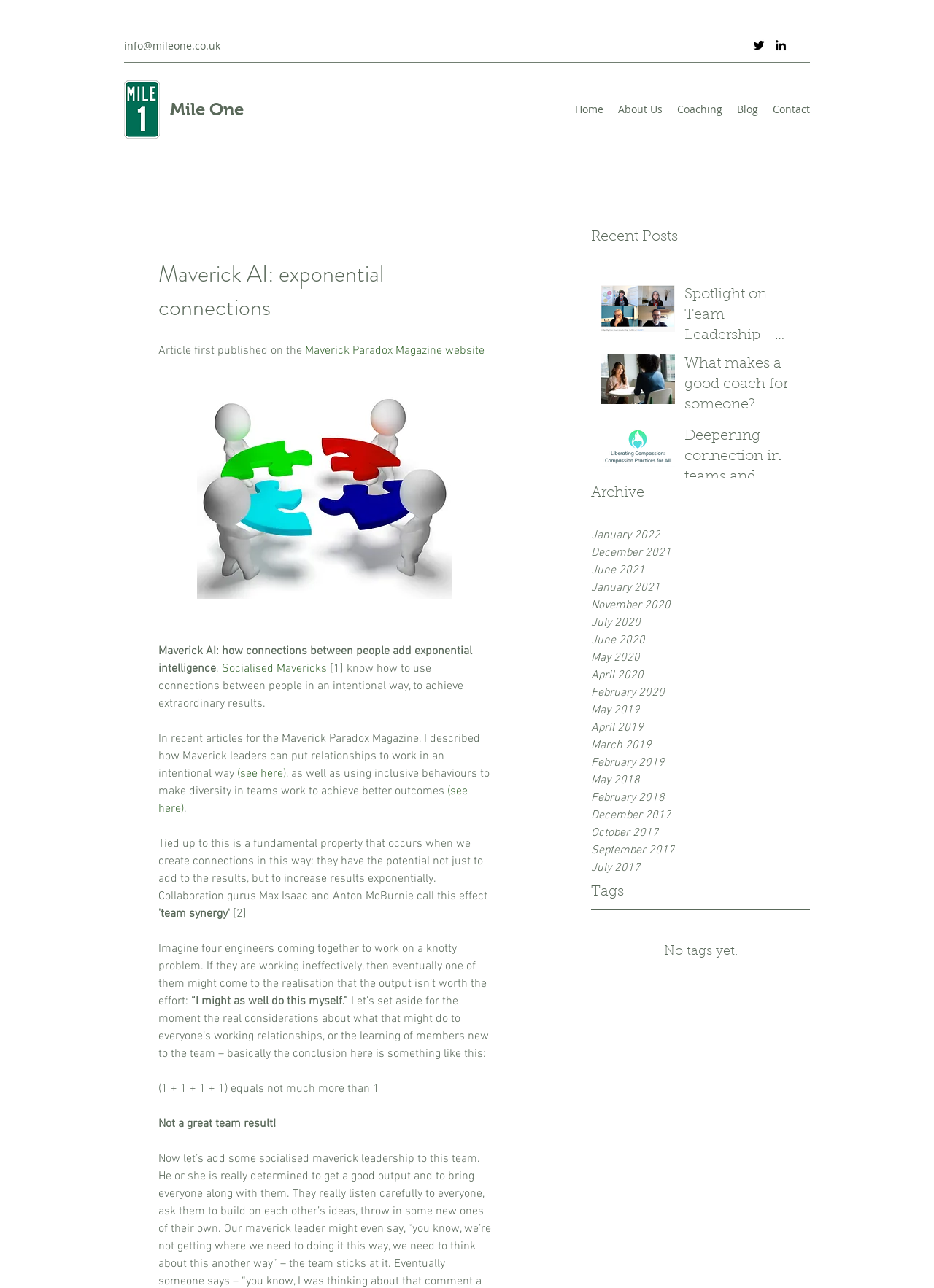What is the purpose of Maverick AI?
Refer to the image and respond with a one-word or short-phrase answer.

Add exponential intelligence